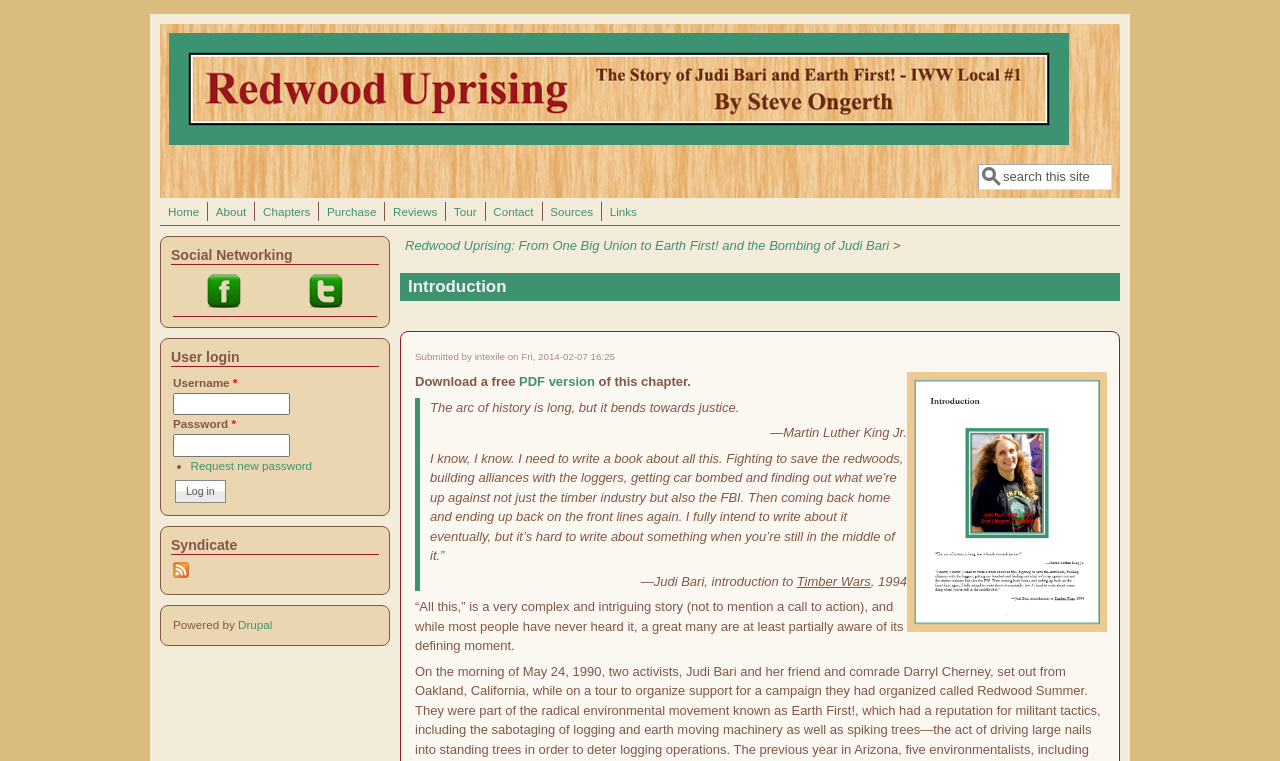Please locate the bounding box coordinates of the element that should be clicked to achieve the given instruction: "Log in".

[0.137, 0.631, 0.176, 0.661]